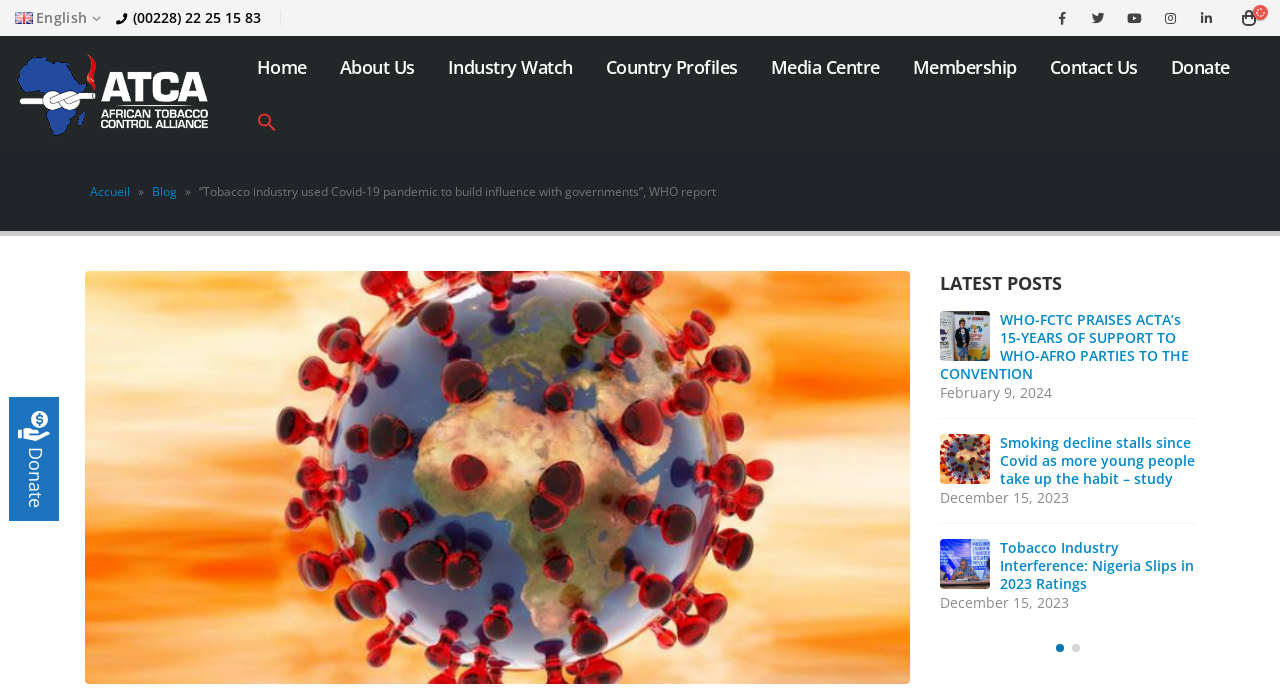Kindly respond to the following question with a single word or a brief phrase: 
What is the title of the latest post?

WHO-FCTC PRAISES ACTA’s 15-YEARS OF SUPPORT TO WHO-AFRO PARTIES TO THE CONVENTION